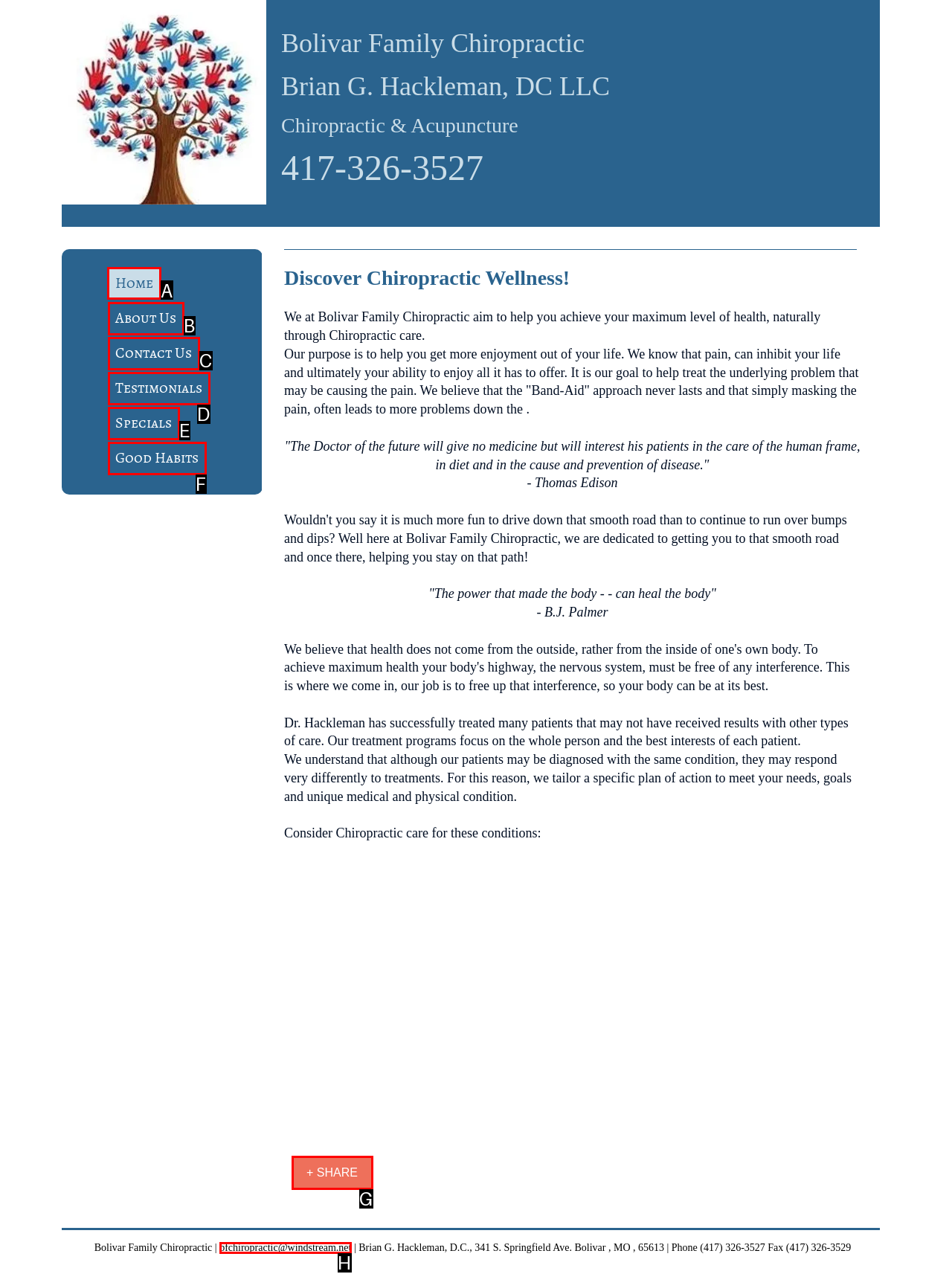Determine the letter of the UI element that will complete the task: Click on the 'Home' link
Reply with the corresponding letter.

A